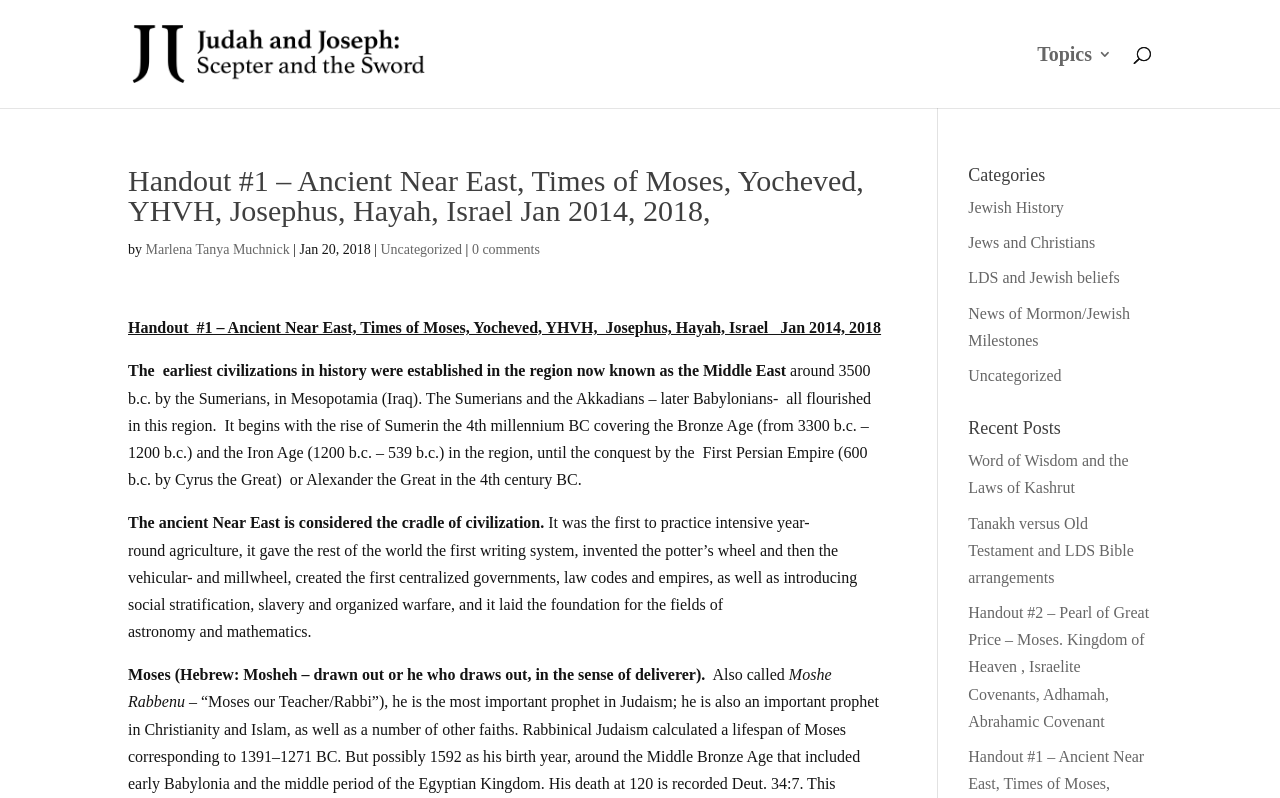Pinpoint the bounding box coordinates for the area that should be clicked to perform the following instruction: "Read the recent post on Word of Wisdom and the Laws of Kashrut".

[0.756, 0.567, 0.882, 0.622]